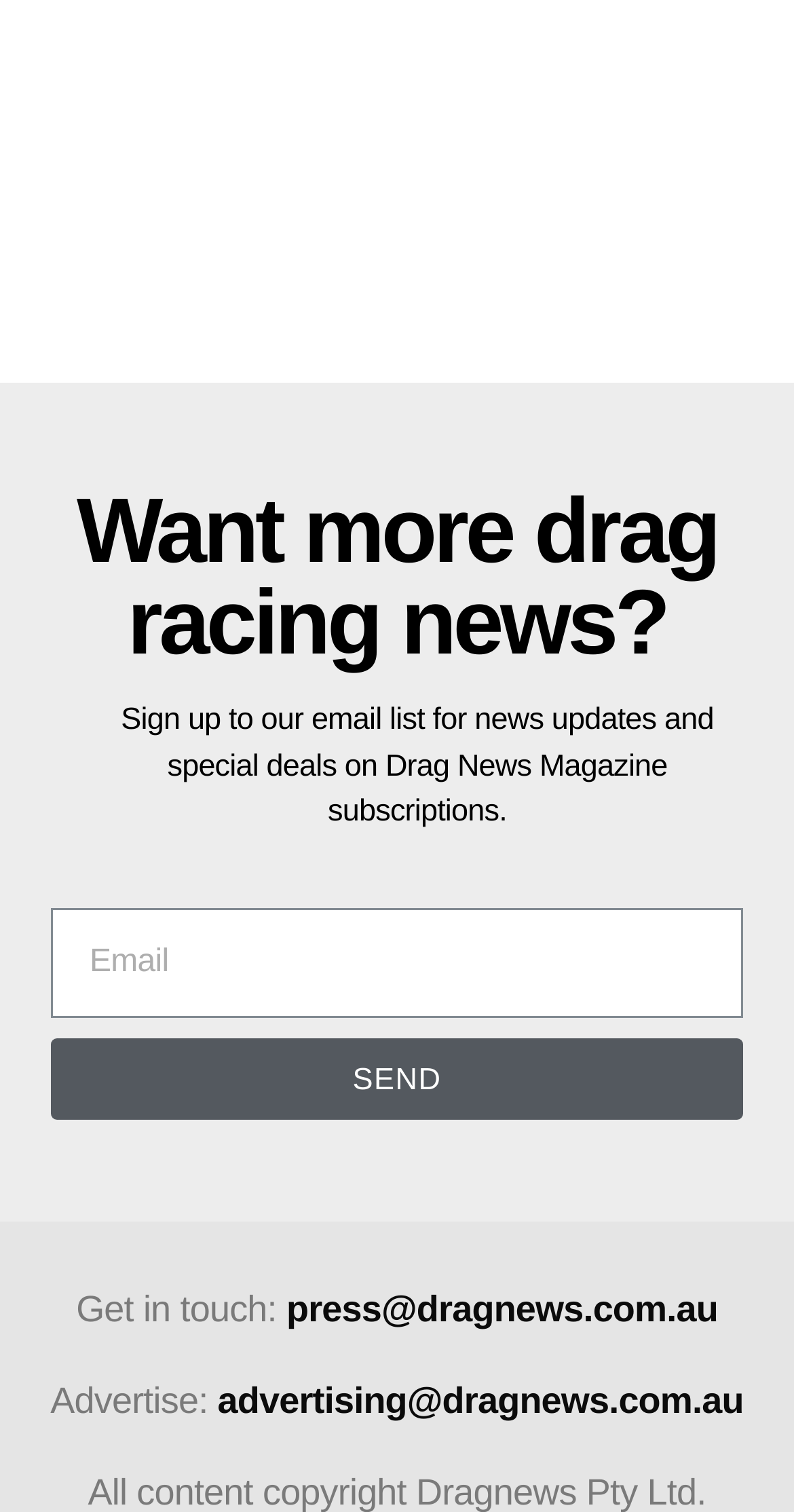Using a single word or phrase, answer the following question: 
How can I get in touch with the website?

press@dragnews.com.au